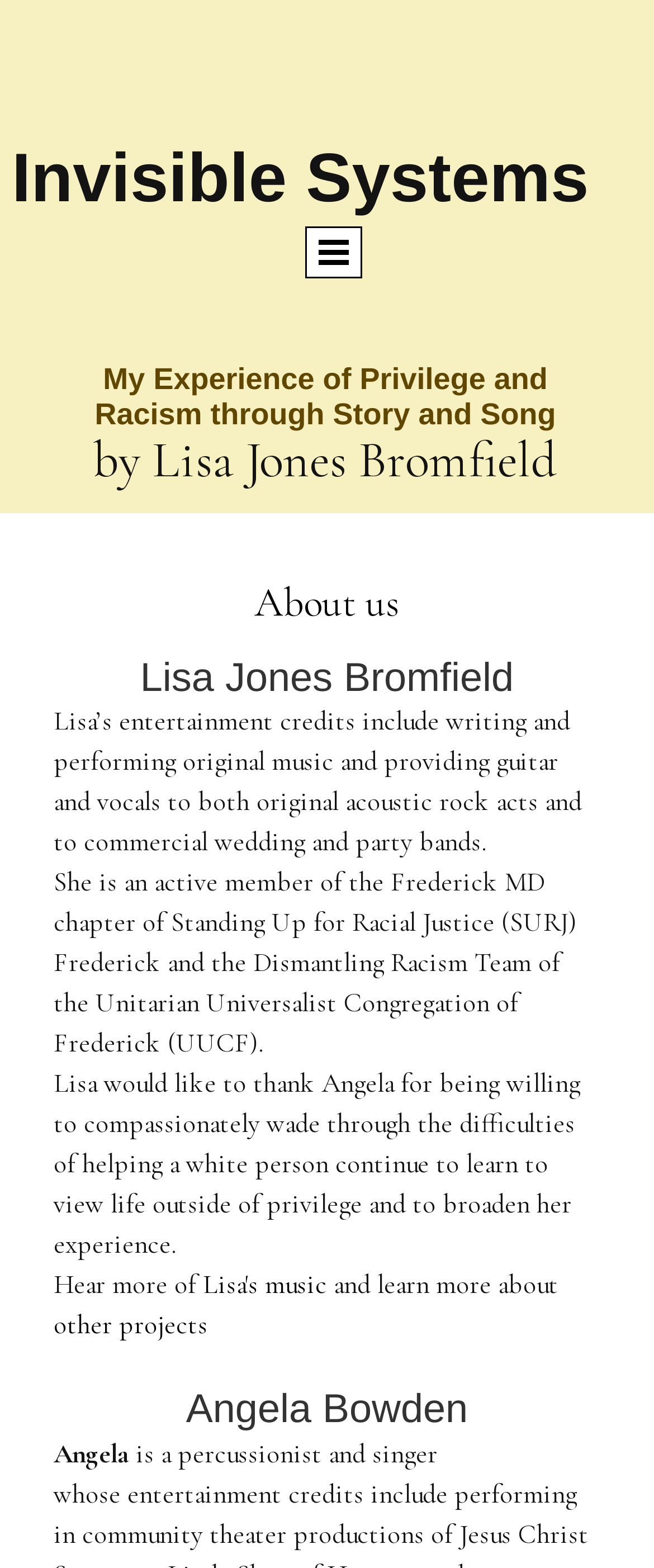Produce an extensive caption that describes everything on the webpage.

The webpage is about Lisa Jones Bromfield, an artist and activist. At the top, there is a heading "Invisible Systems" followed by a link. Below this, there is a prominent heading "My Experience of Privilege and Racism through Story and Song" by Lisa Jones Bromfield, which takes up most of the width of the page. 

Further down, there is a section about Lisa Jones Bromfield, with a heading "About us" and a subheading "Lisa Jones Bromfield". This section describes her entertainment credits, including writing and performing original music, and her involvement in social justice organizations. 

Below this, there is a section thanking Angela for her help in Lisa's journey to learn about racism and privilege. 

At the bottom of the page, there is a section with links to hear more of Lisa's music and learn about other projects. There is also a heading "Angela Bowden" at the very bottom of the page.